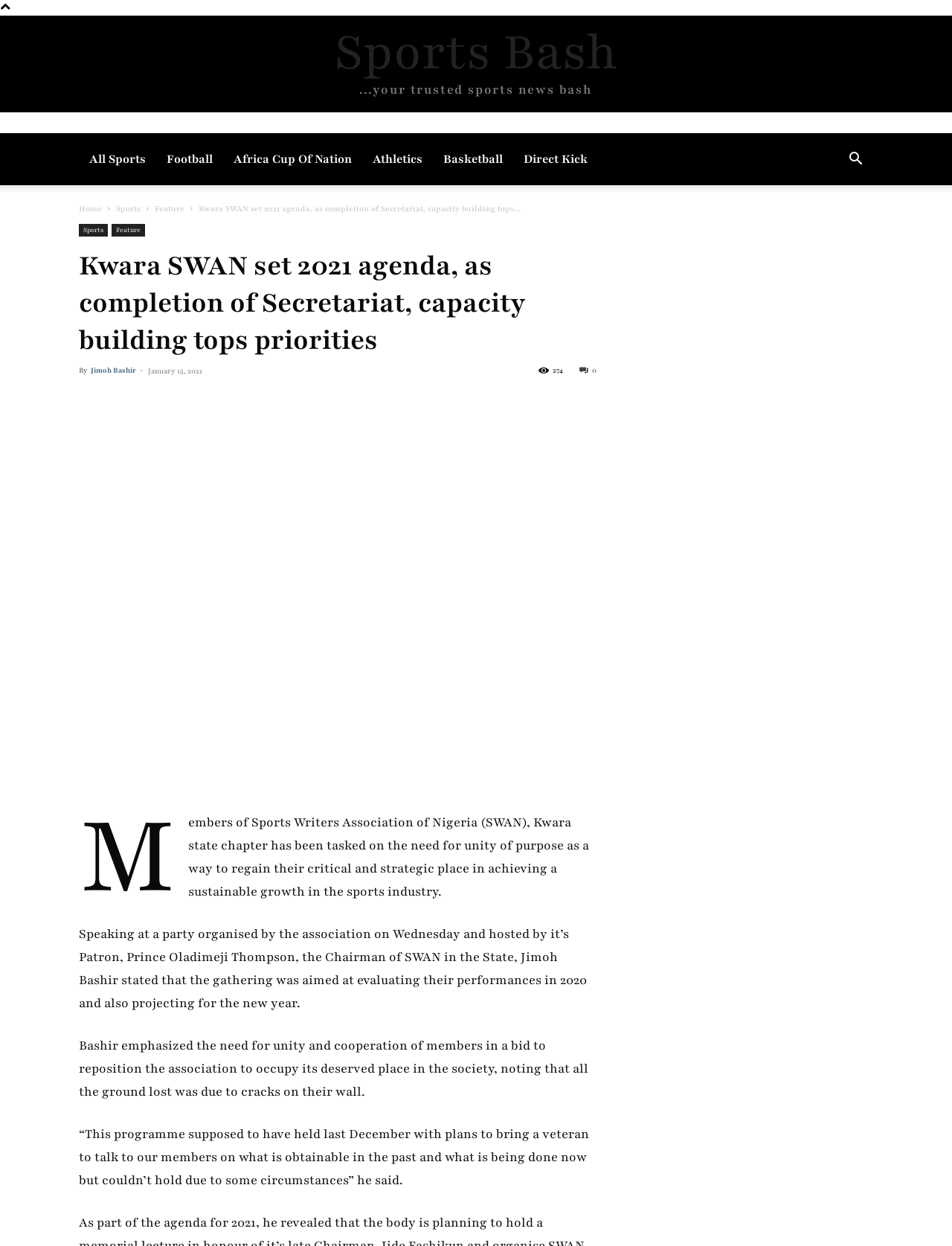Kindly provide the bounding box coordinates of the section you need to click on to fulfill the given instruction: "Click on the 'Sports Bash' link".

[0.352, 0.02, 0.648, 0.065]